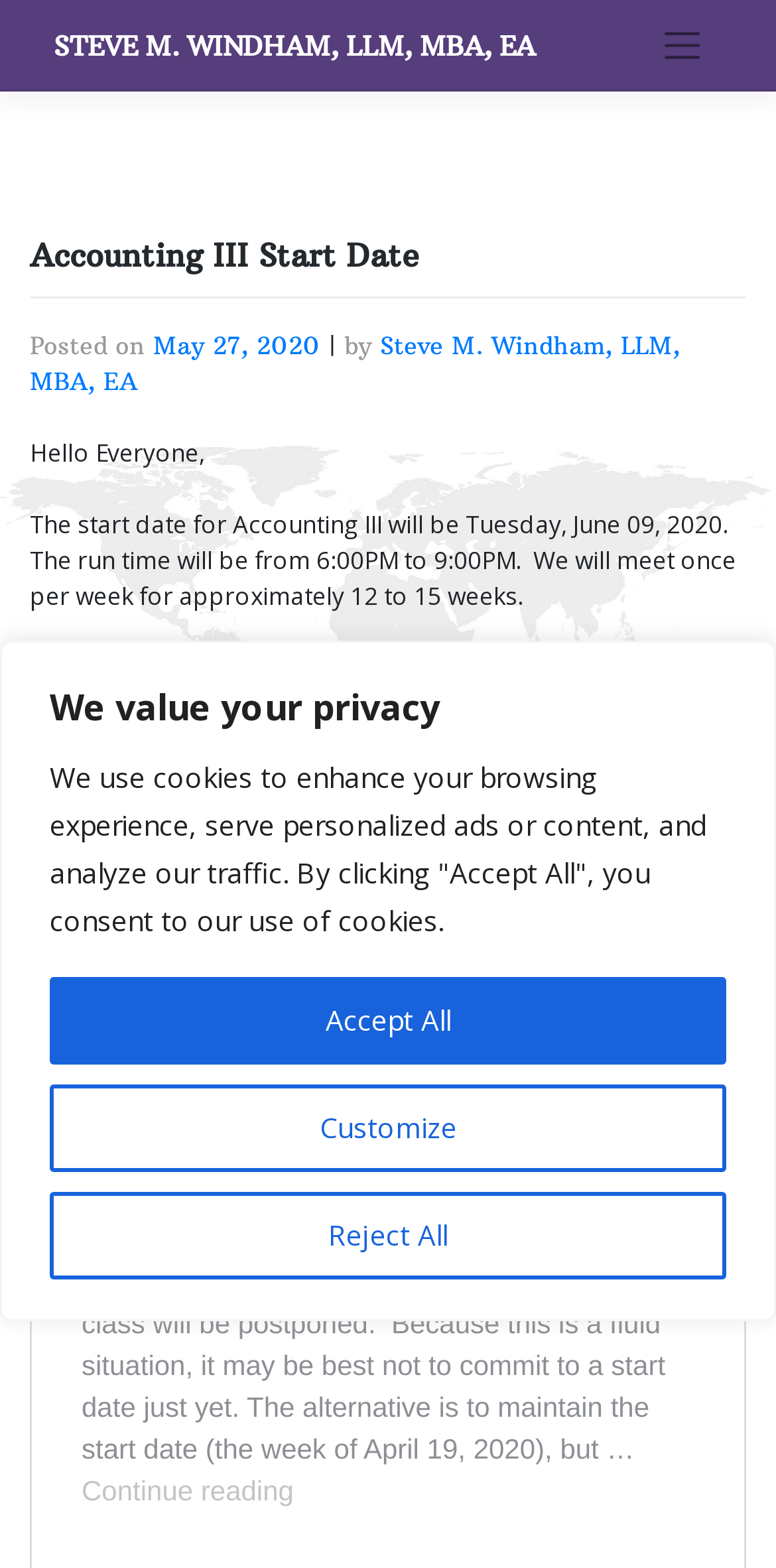Kindly determine the bounding box coordinates for the area that needs to be clicked to execute this instruction: "Visit Steve M. Windham's homepage".

[0.069, 0.019, 0.69, 0.04]